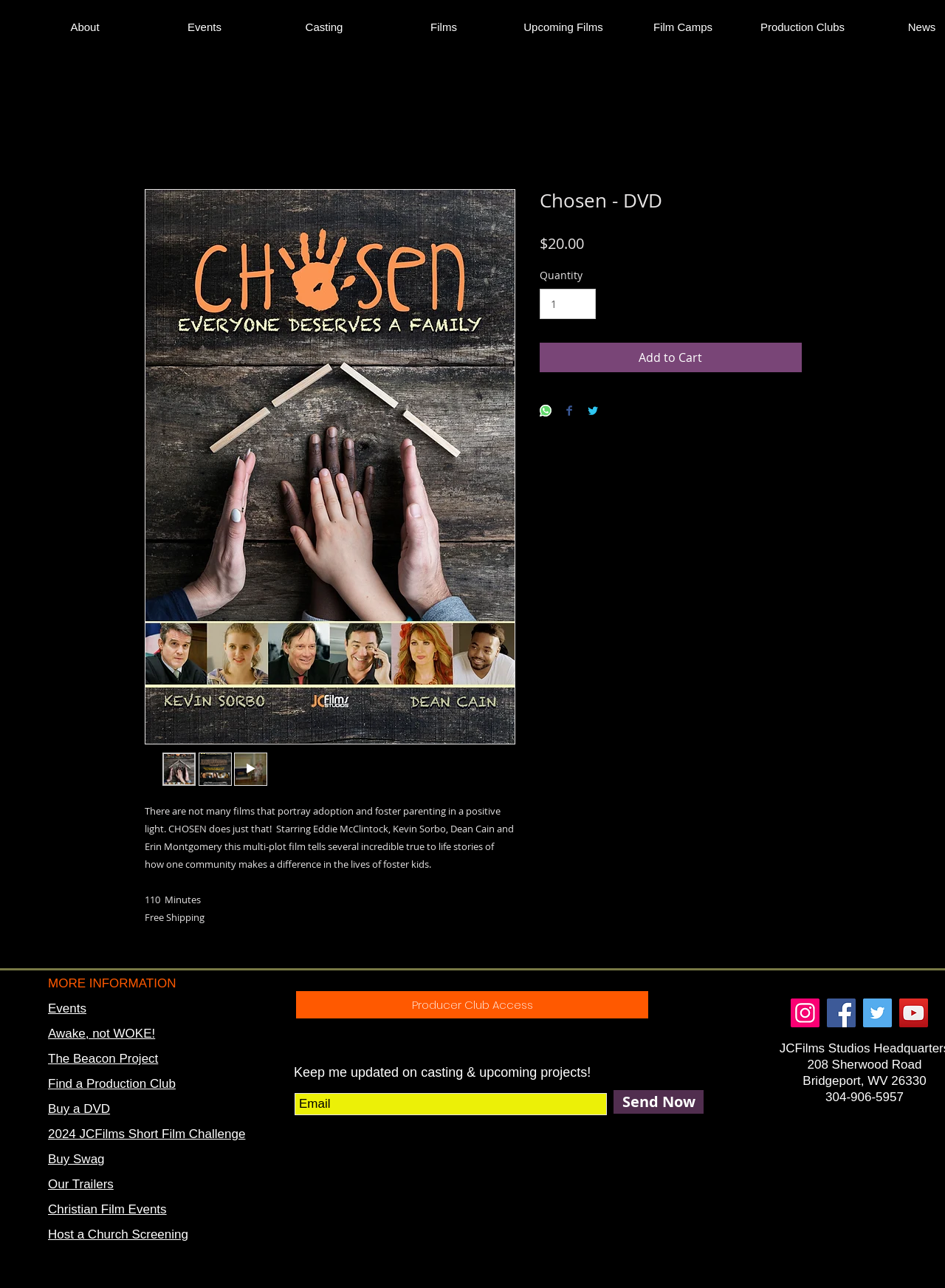Reply to the question with a single word or phrase:
What is the title of the DVD?

Chosen - DVD